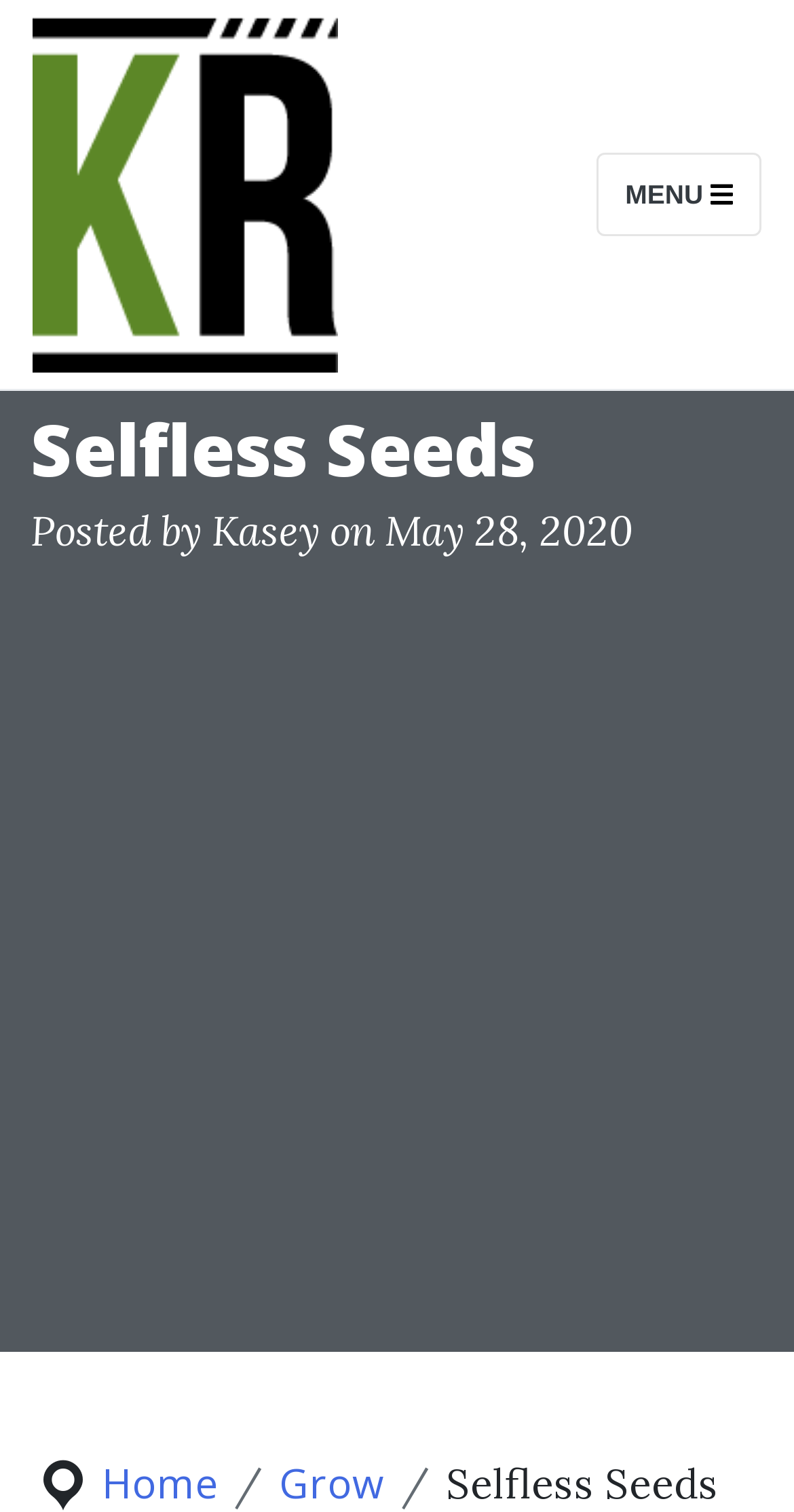Please determine the bounding box coordinates for the element with the description: "parent_node: MENU".

[0.041, 0.011, 0.426, 0.246]